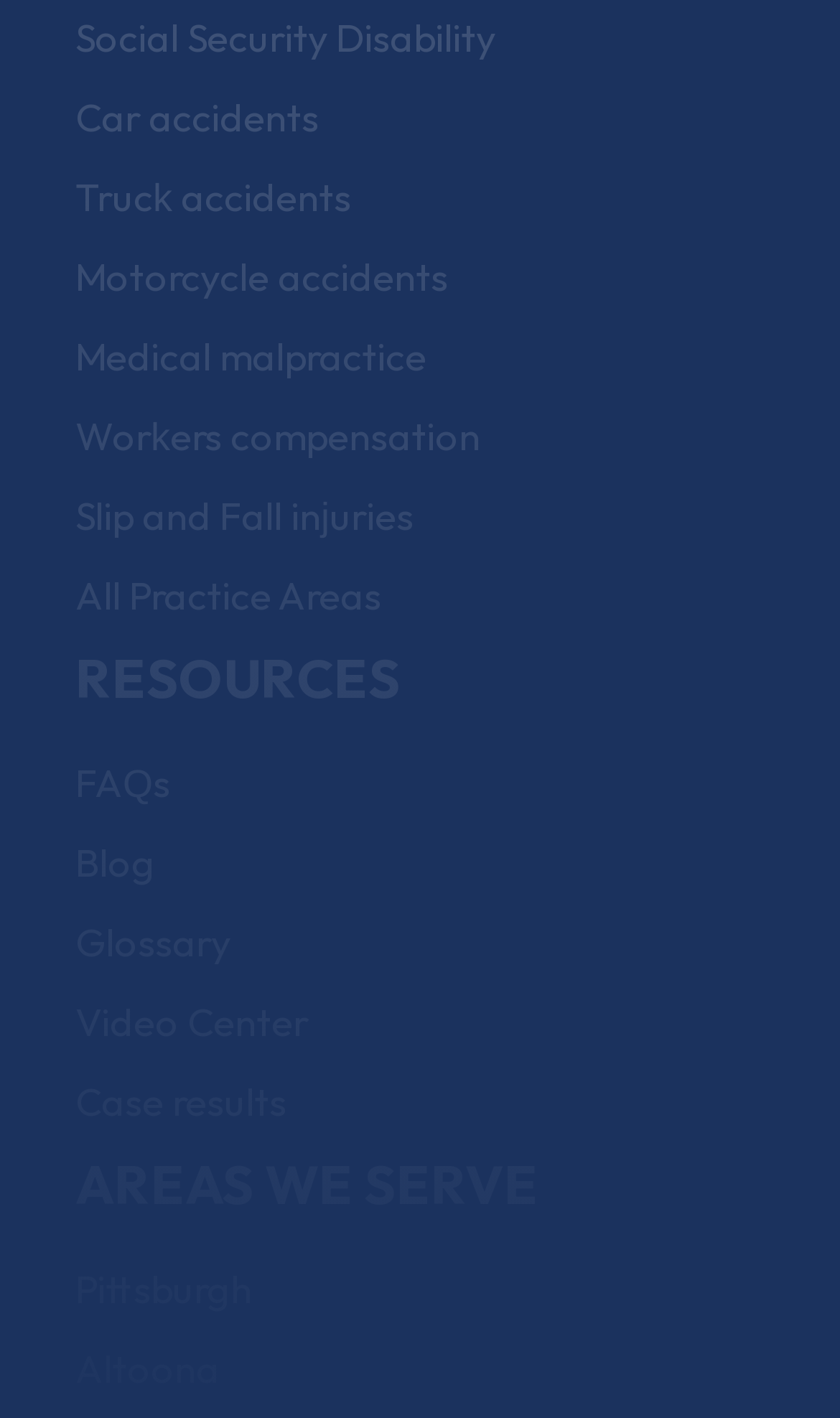Provide a brief response using a word or short phrase to this question:
What is the first practice area listed?

Social Security Disability